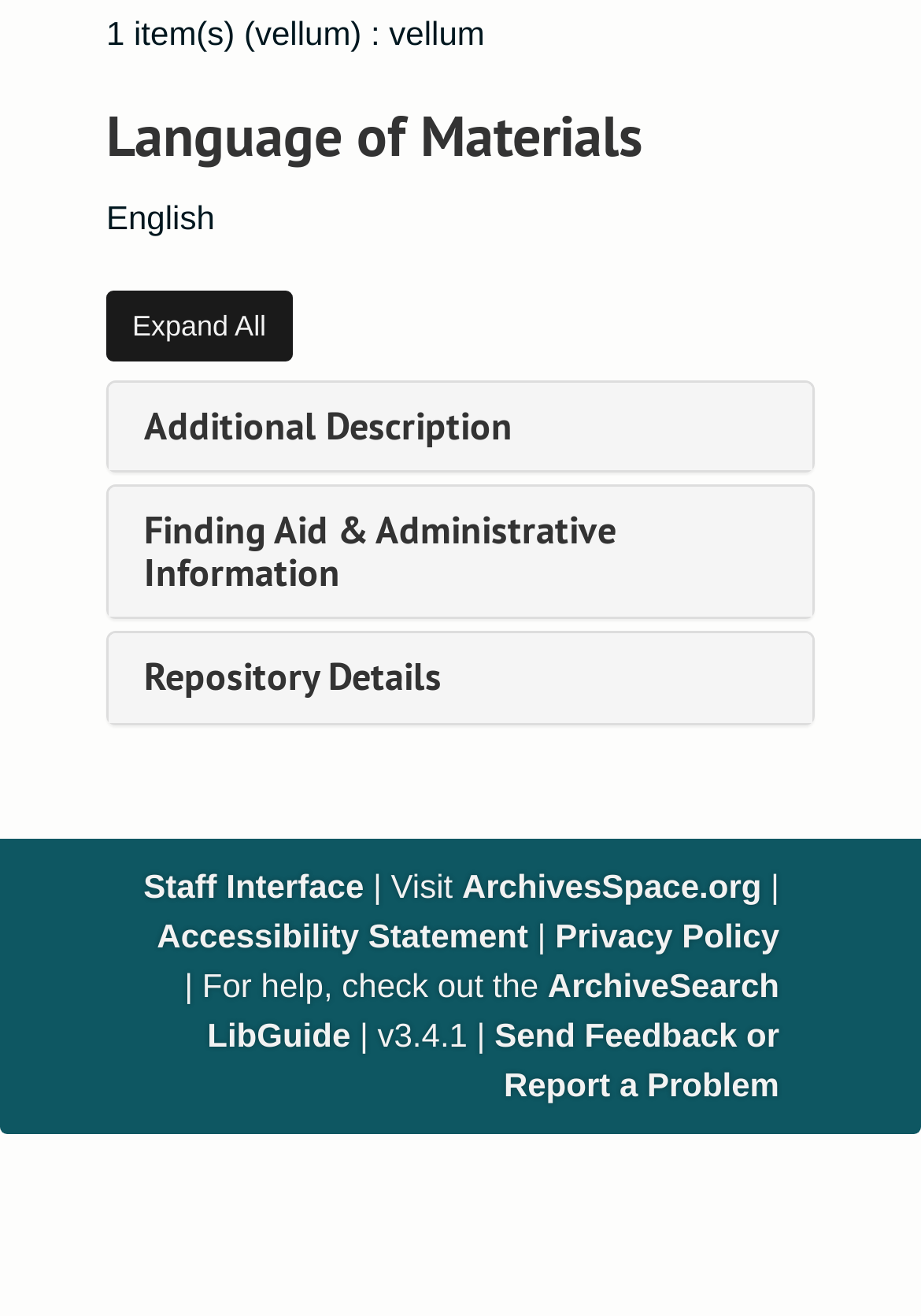Provide the bounding box coordinates, formatted as (top-left x, top-left y, bottom-right x, bottom-right y), with all values being floating point numbers between 0 and 1. Identify the bounding box of the UI element that matches the description: ArchivesSpace.org

[0.502, 0.659, 0.827, 0.687]